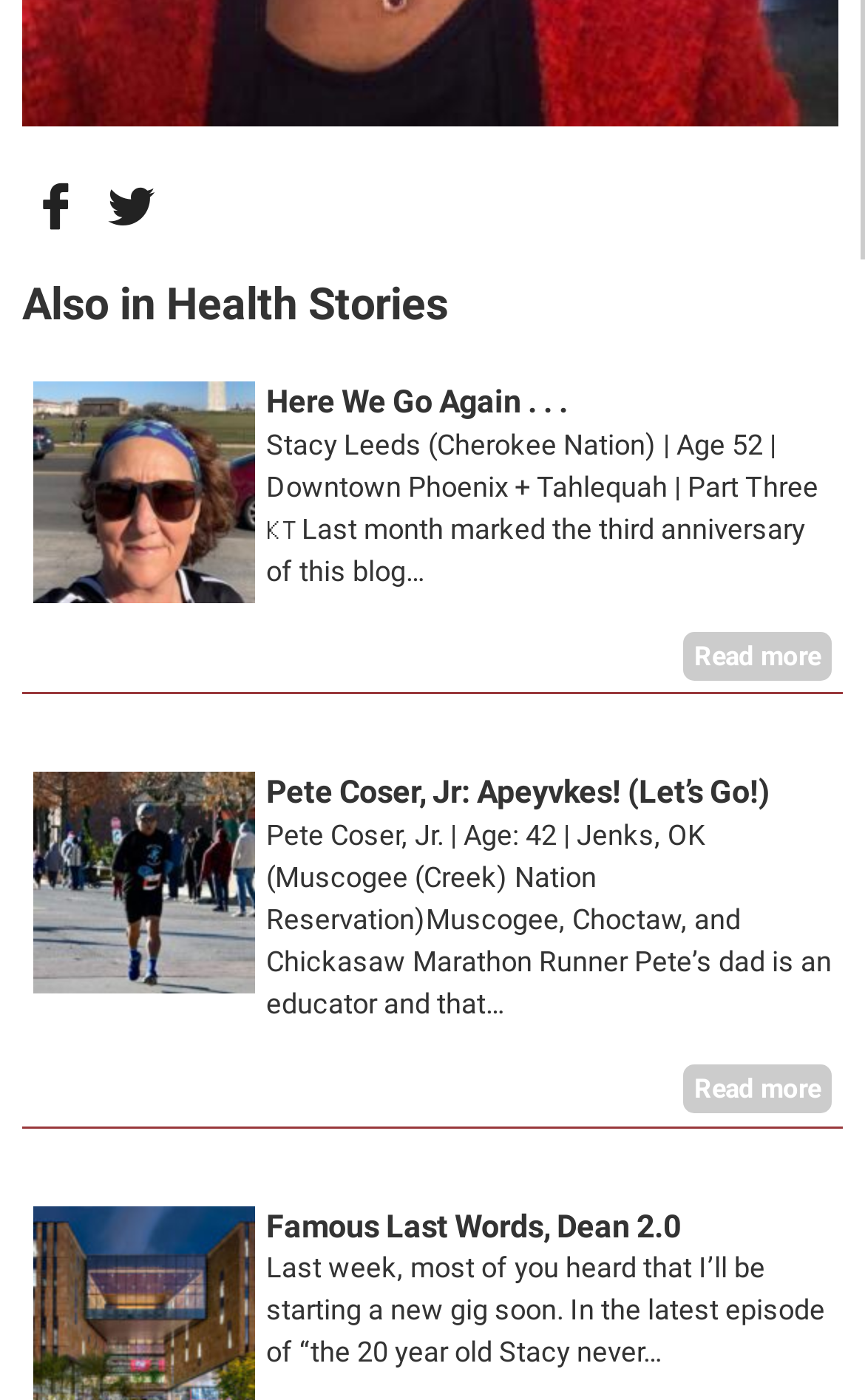What is the age of Stacy Leeds?
Please answer the question as detailed as possible.

According to the text in the first story section, Stacy Leeds is 52 years old, as mentioned in the sentence 'Stacy Leeds (Cherokee Nation) | Age 52 | Downtown Phoenix + Tahlequah | Part Three ᏦᎢ Last month marked the third anniversary of this blog…'.